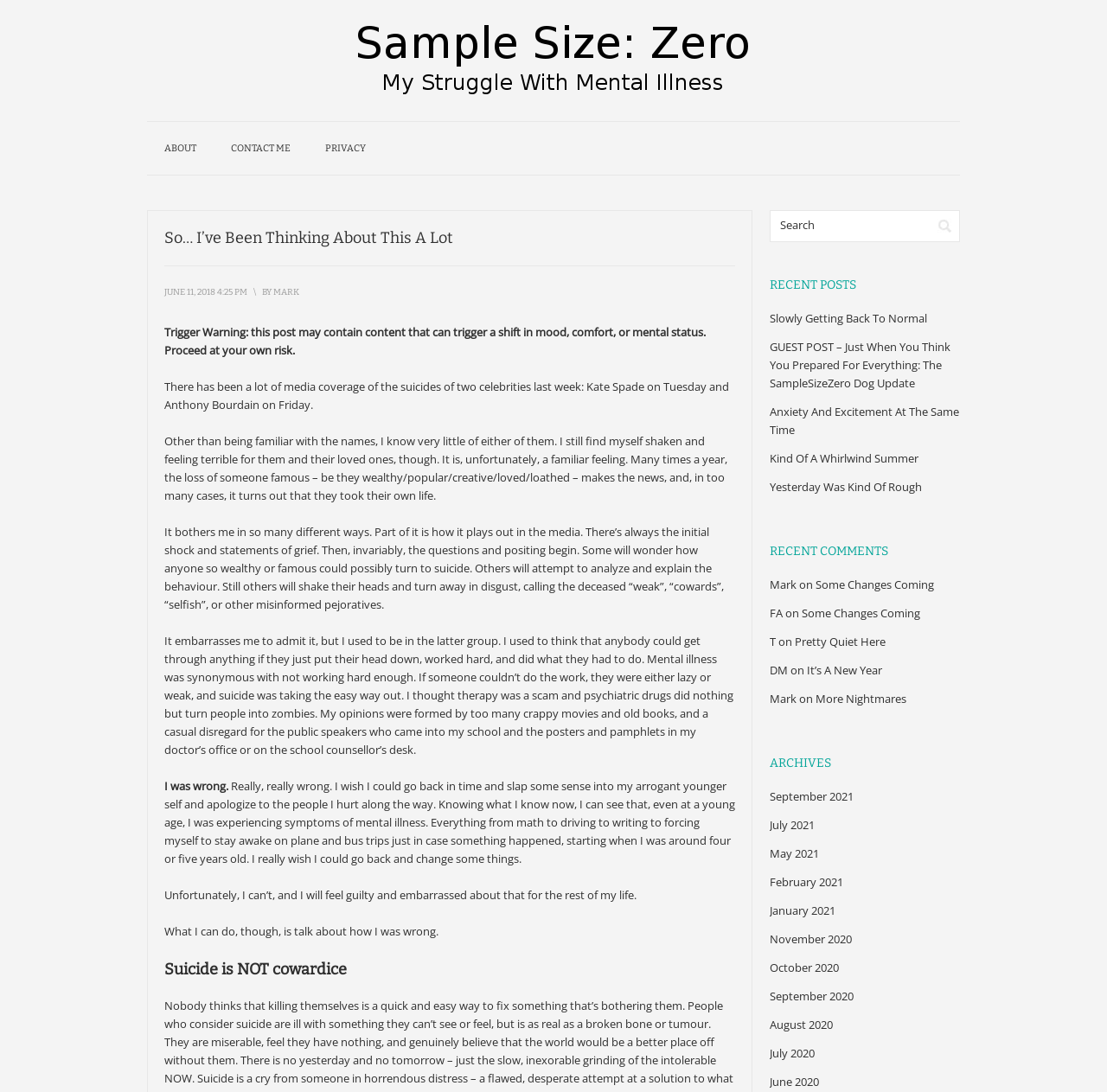Identify the webpage's primary heading and generate its text.

So… I’ve Been Thinking About This A Lot